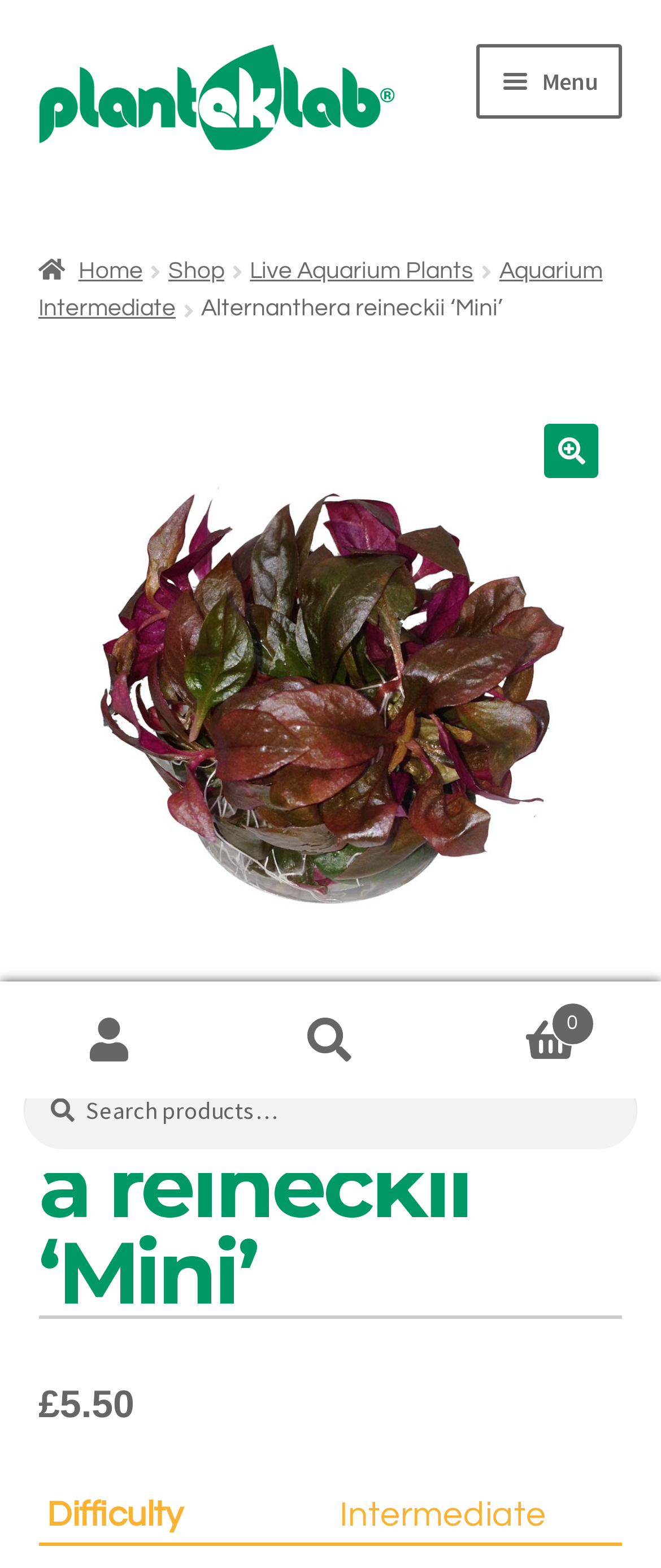What is the difficulty level of the plant?
Answer the question with a single word or phrase derived from the image.

Intermediate